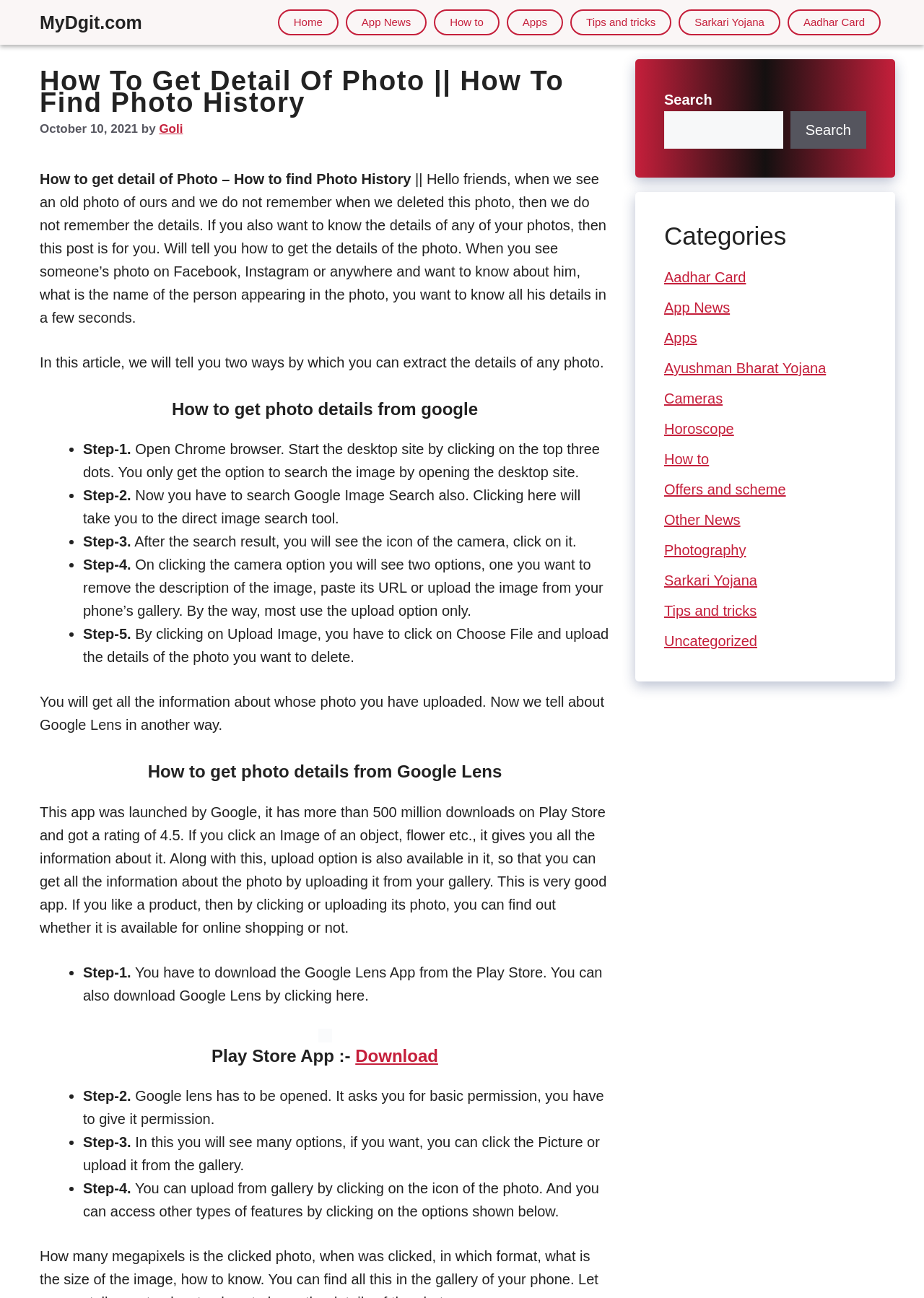Please answer the following question using a single word or phrase: 
How many steps are there to get photo details from Google?

5